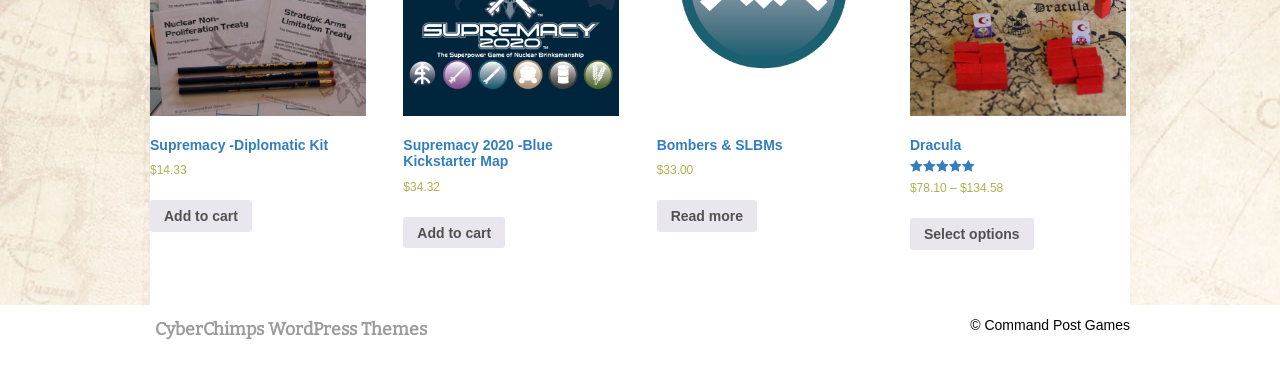Provide the bounding box coordinates of the HTML element this sentence describes: "Select options".

[0.711, 0.598, 0.808, 0.684]